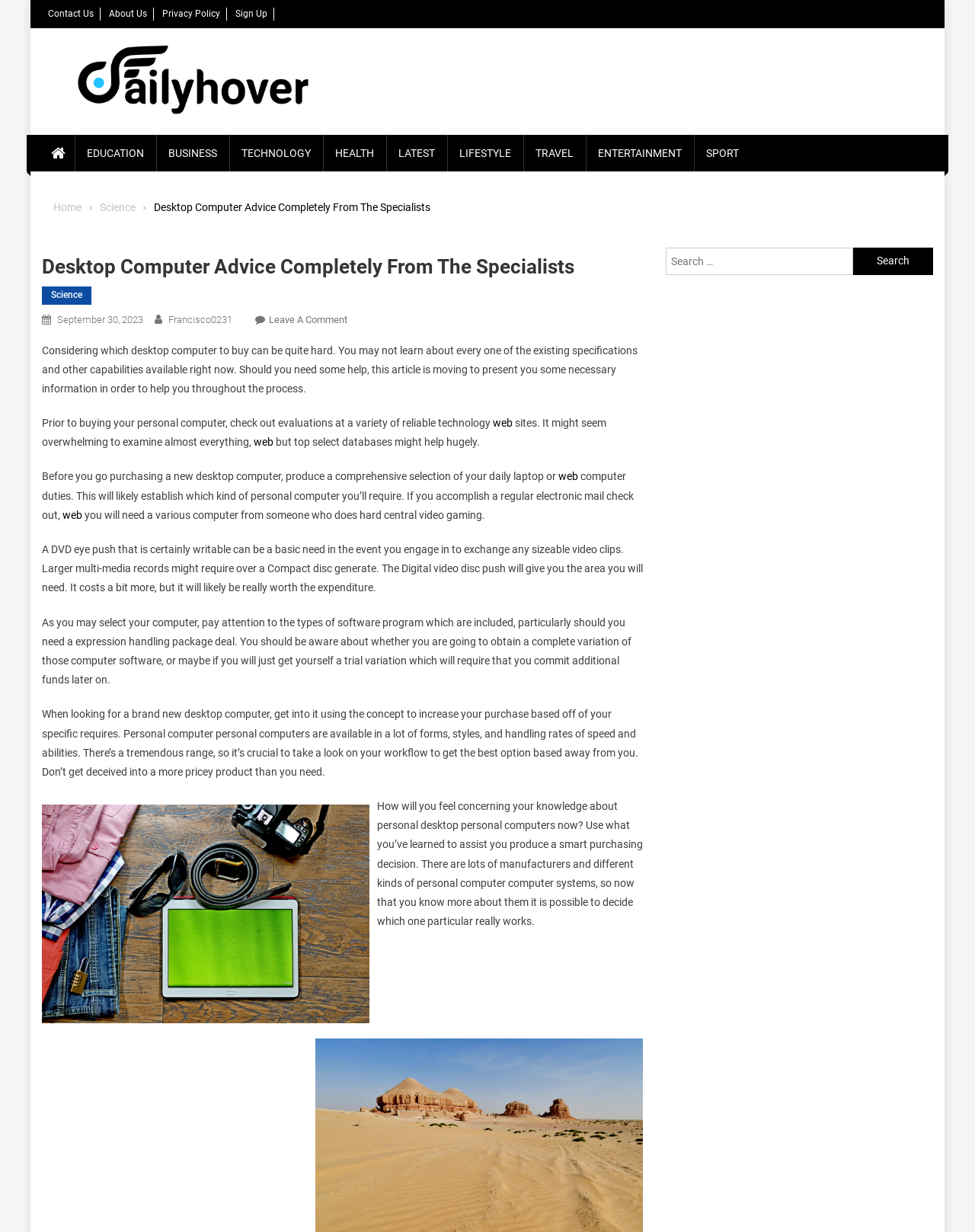Please locate the clickable area by providing the bounding box coordinates to follow this instruction: "Click on Leave A Comment".

[0.276, 0.255, 0.356, 0.264]